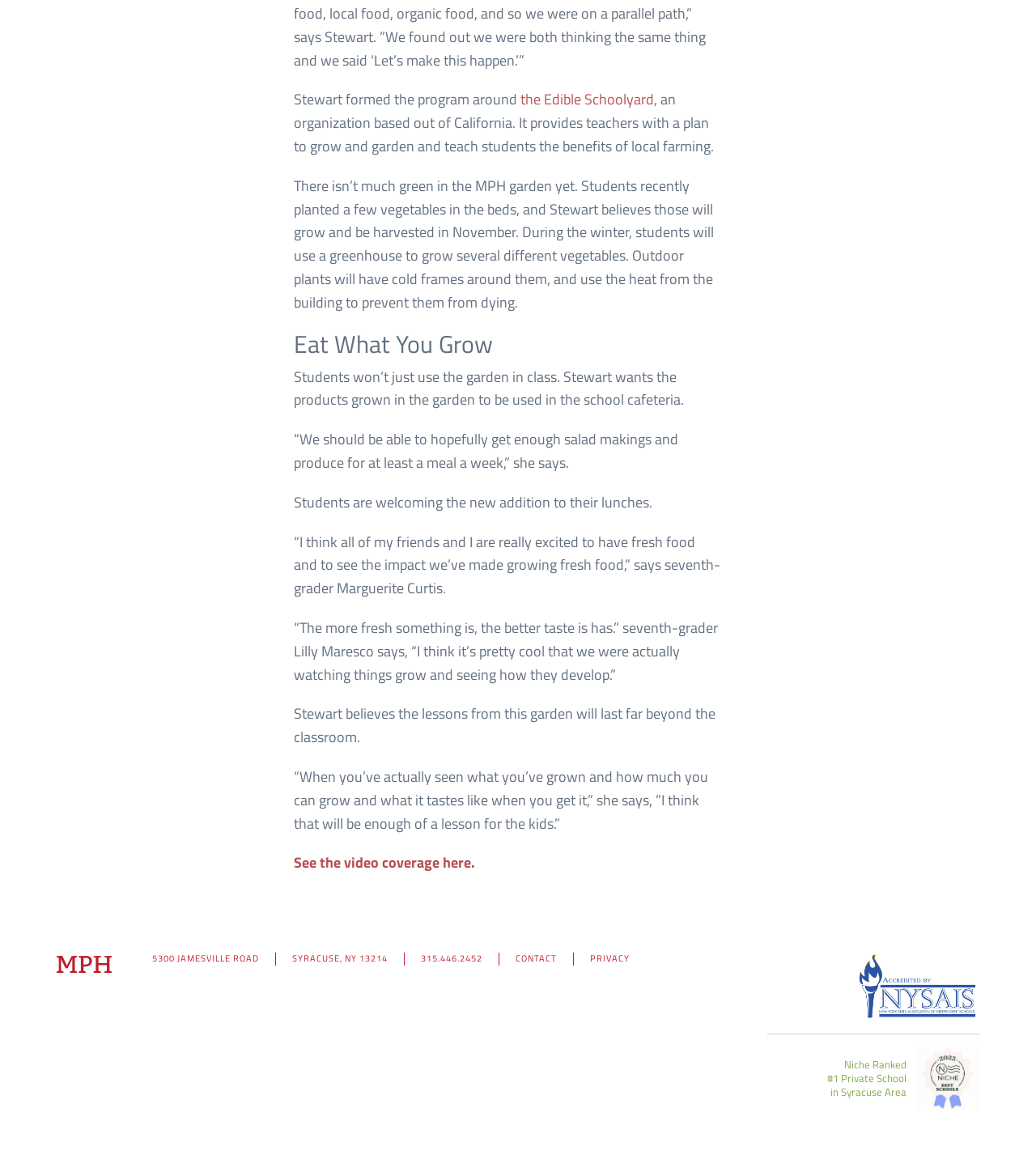Using the element description See the video coverage here., predict the bounding box coordinates for the UI element. Provide the coordinates in (top-left x, top-left y, bottom-right x, bottom-right y) format with values ranging from 0 to 1.

[0.283, 0.735, 0.458, 0.754]